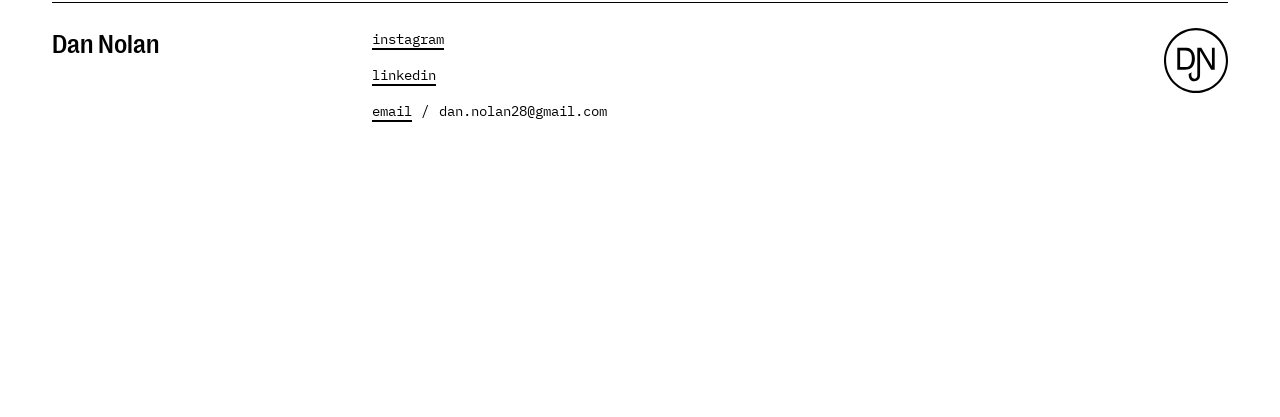What is the name of the person on this webpage? From the image, respond with a single word or brief phrase.

Dan Nolan